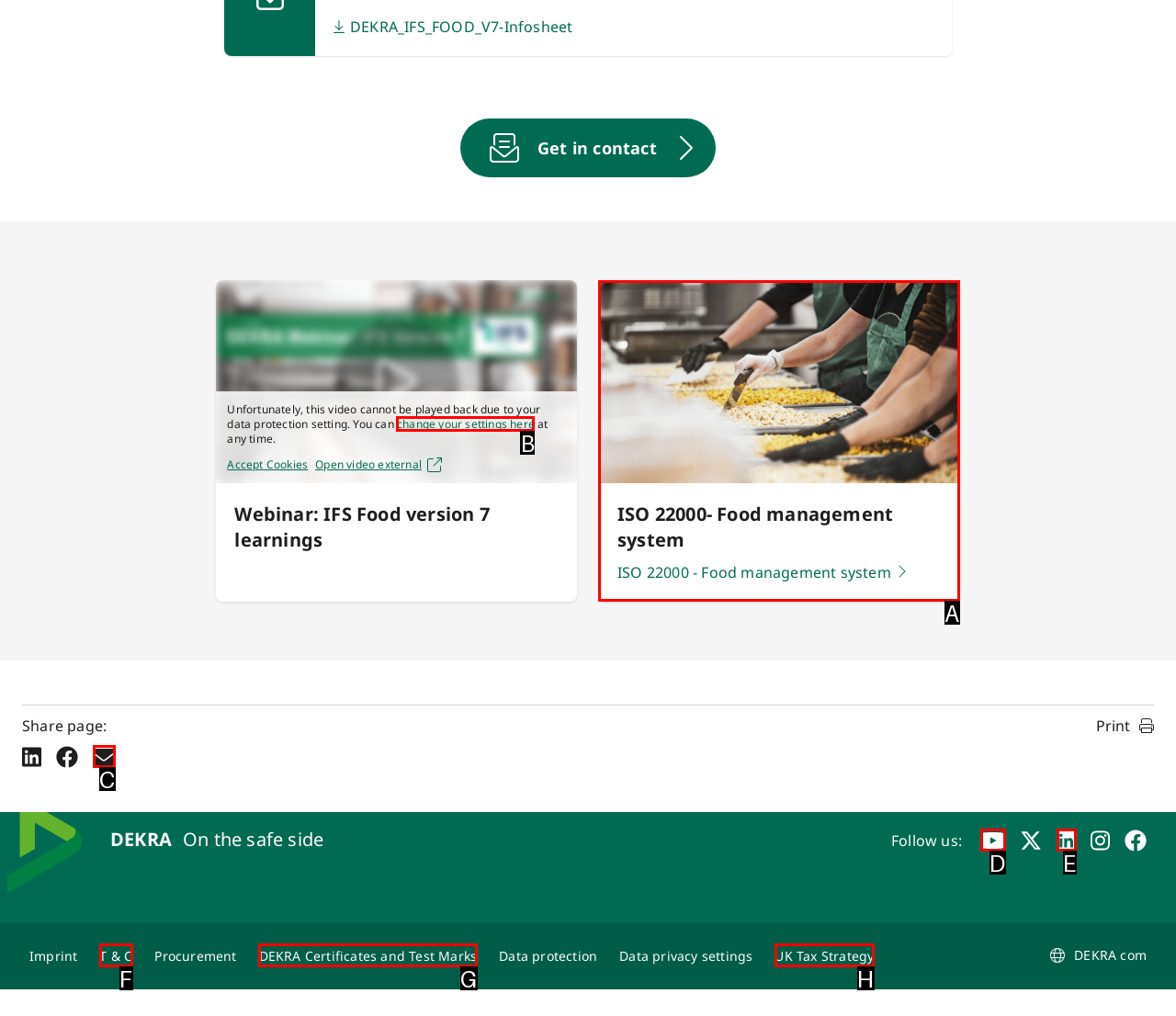Provide the letter of the HTML element that you need to click on to perform the task: Open the 'ISO 22000 - Food management system' link.
Answer with the letter corresponding to the correct option.

A